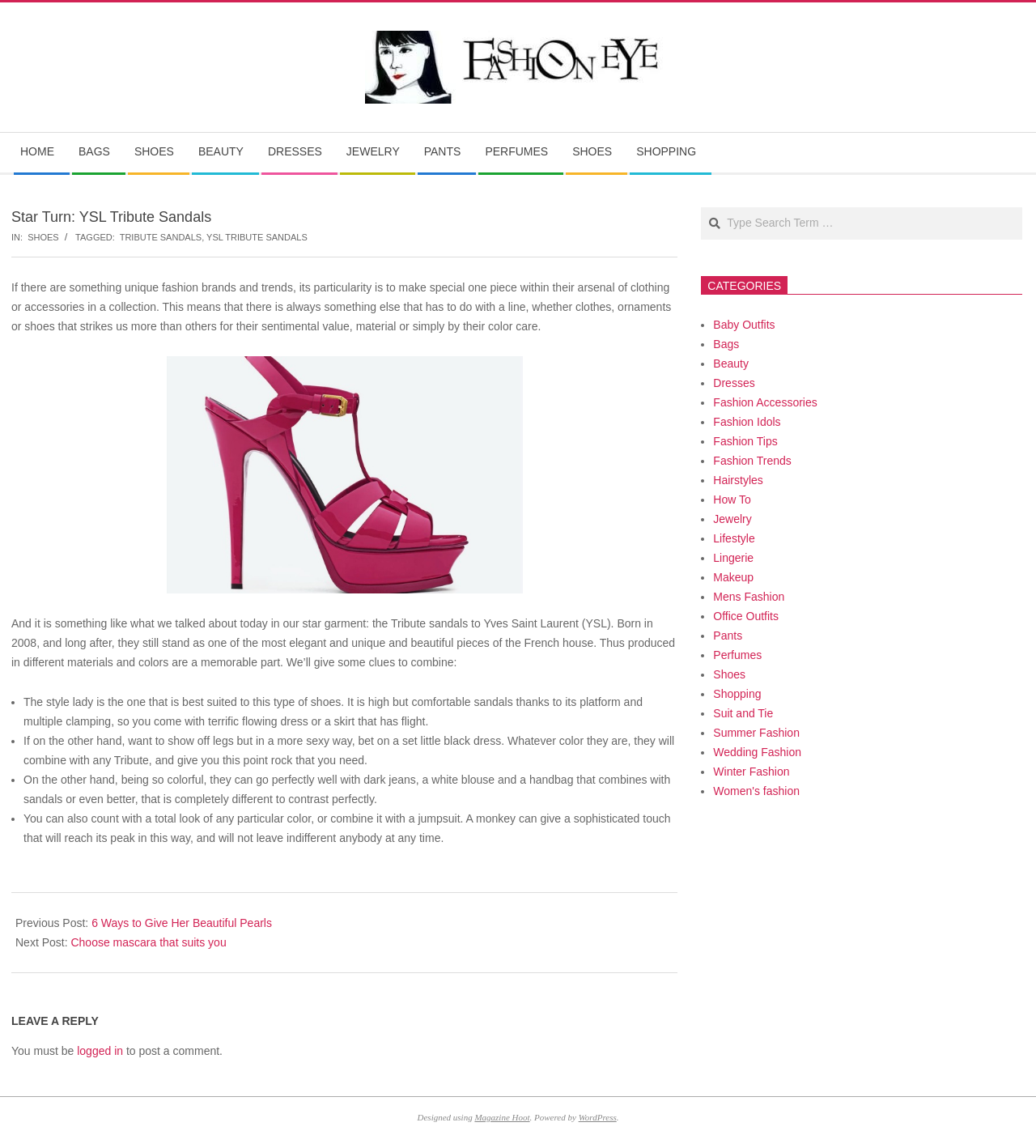Can you identify and provide the main heading of the webpage?

Star Turn: YSL Tribute Sandals